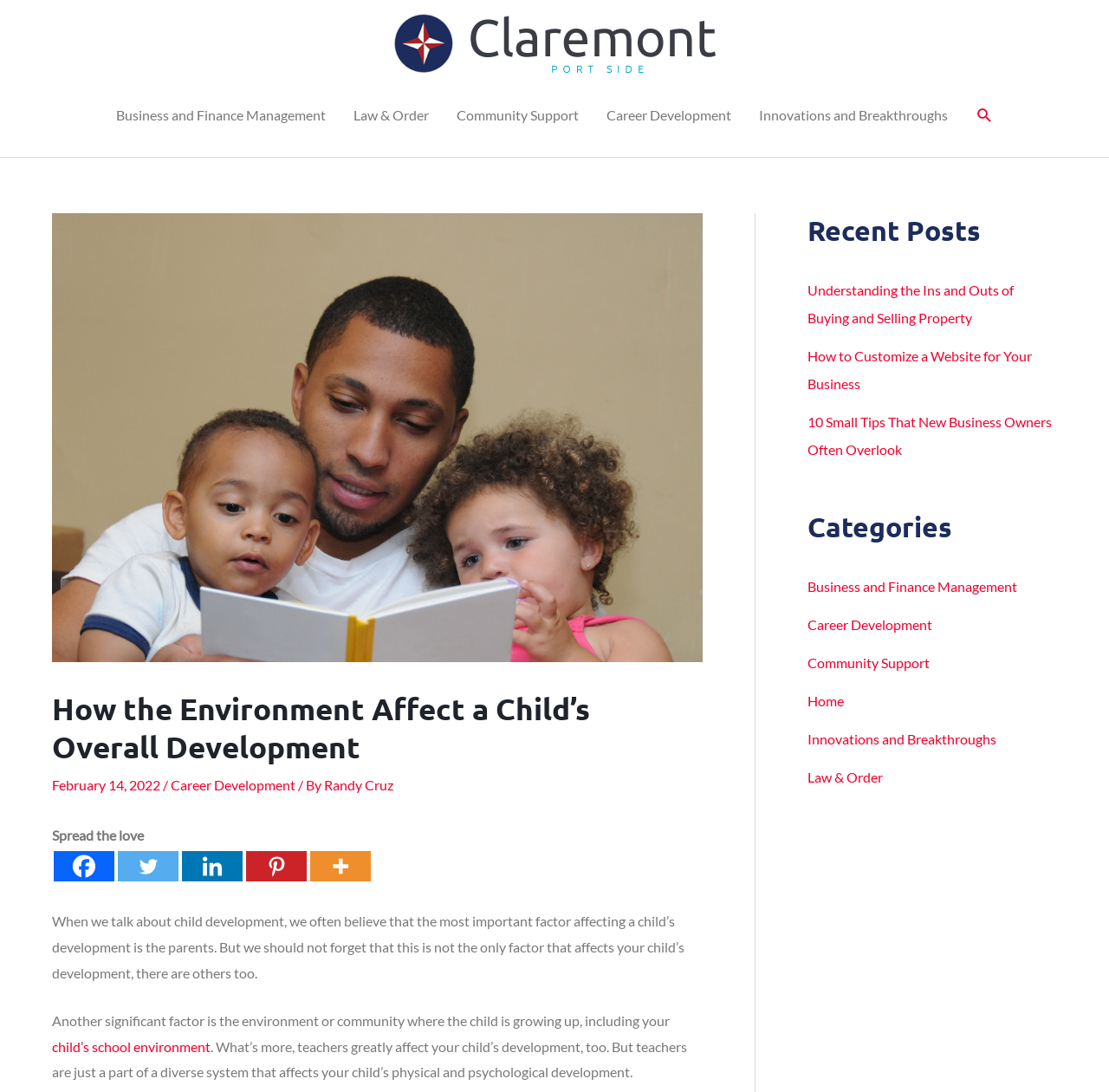Given the element description "child’s school environment", identify the bounding box of the corresponding UI element.

[0.047, 0.951, 0.19, 0.966]